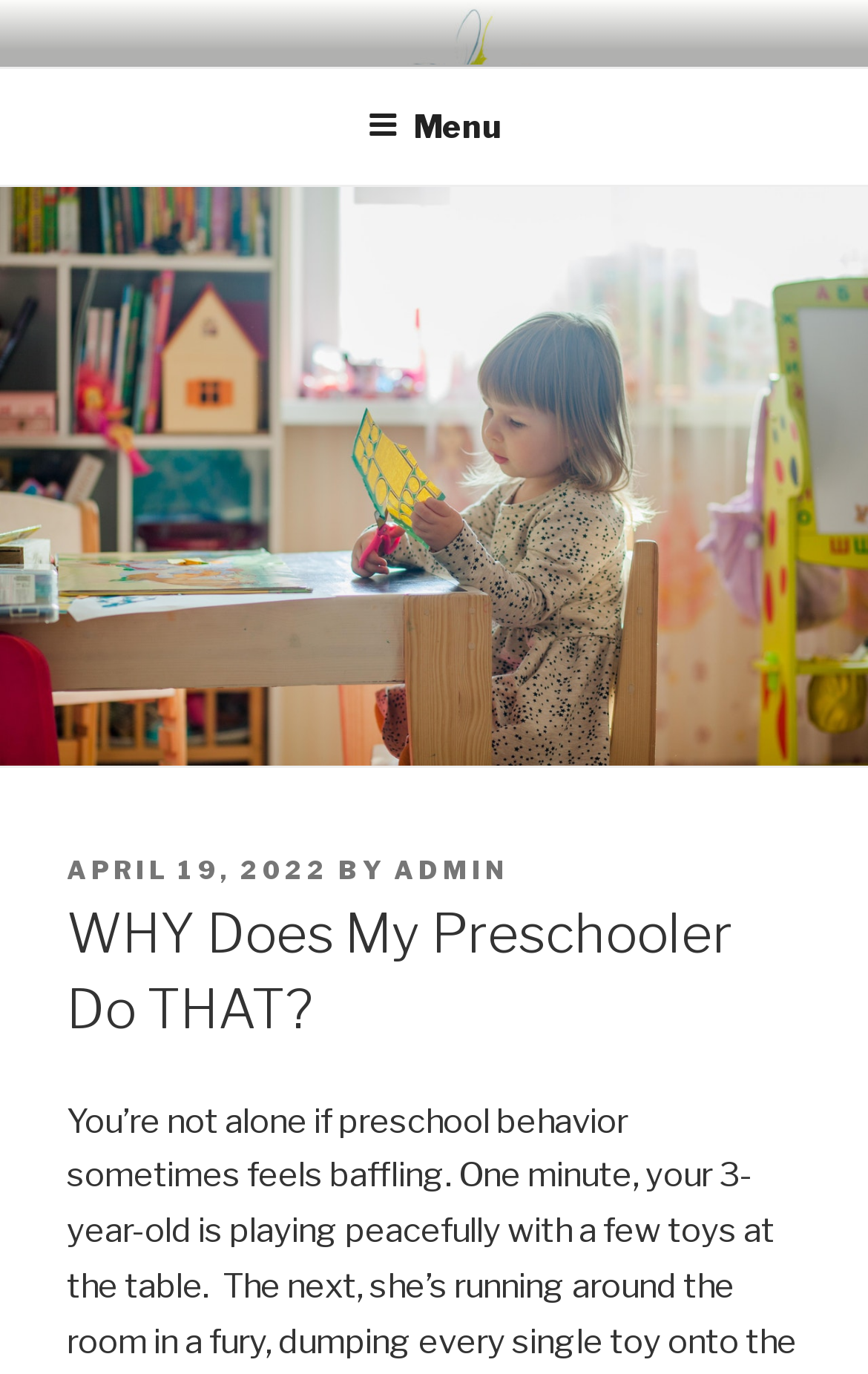Provide the bounding box for the UI element matching this description: "UDA Preschool Blog".

[0.077, 0.024, 0.894, 0.071]